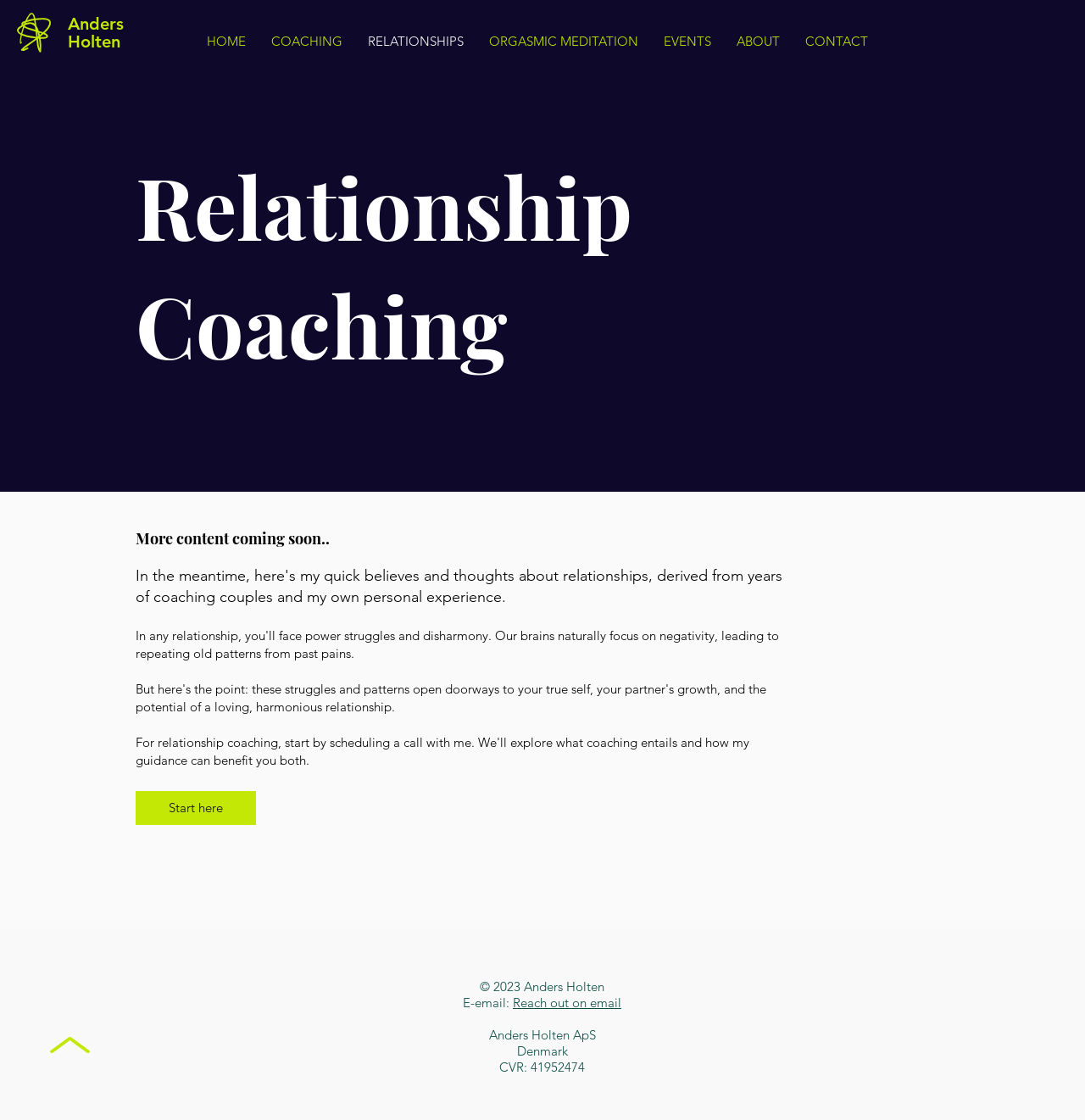What type of coaching is offered on this website?
Provide an in-depth answer to the question, covering all aspects.

The heading 'Relationship Coaching' on the webpage indicates that the website offers relationship coaching services.